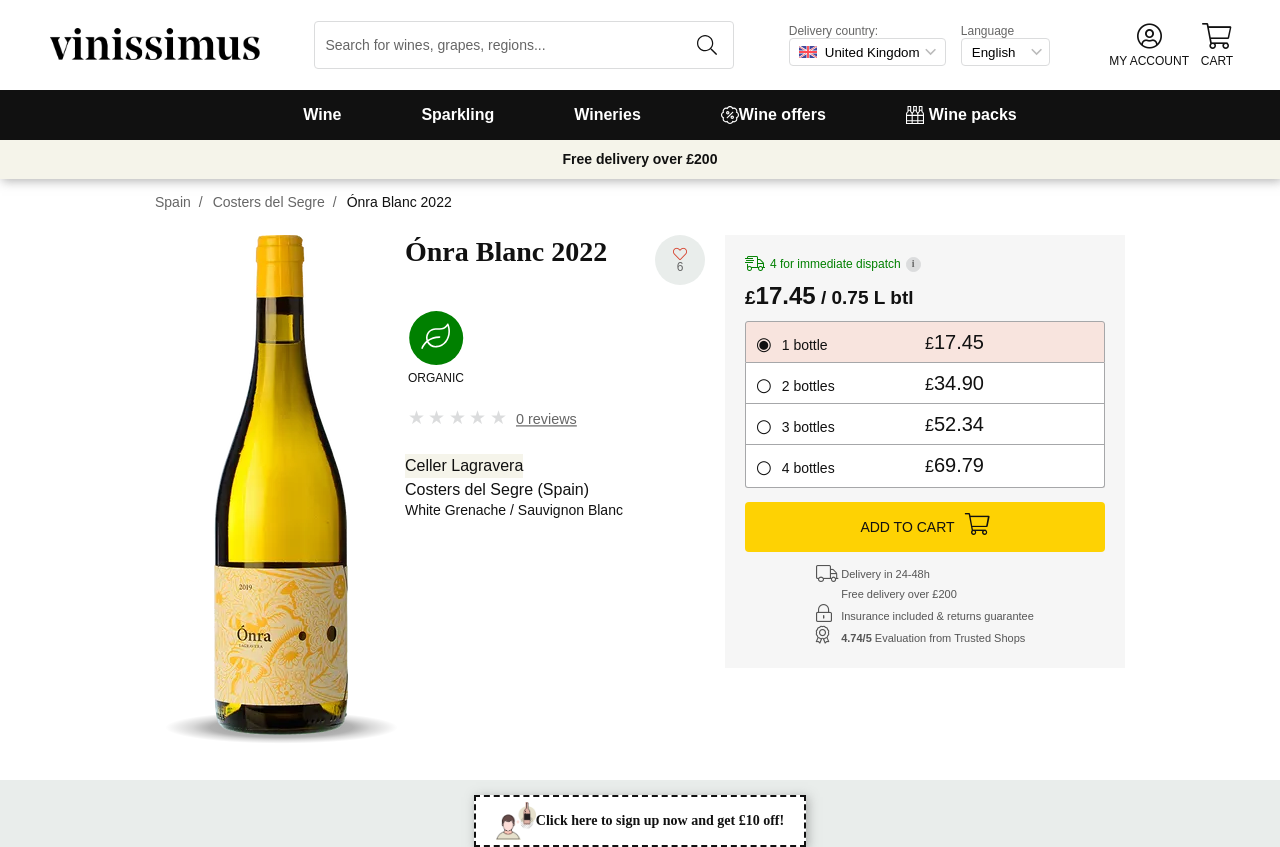How many bottles can I add to my cart at once?
Refer to the image and give a detailed answer to the question.

I found that I can add up to 4 bottles to my cart at once by looking at the product information section, where it shows options to add 1, 2, 3, or 4 bottles to the cart.